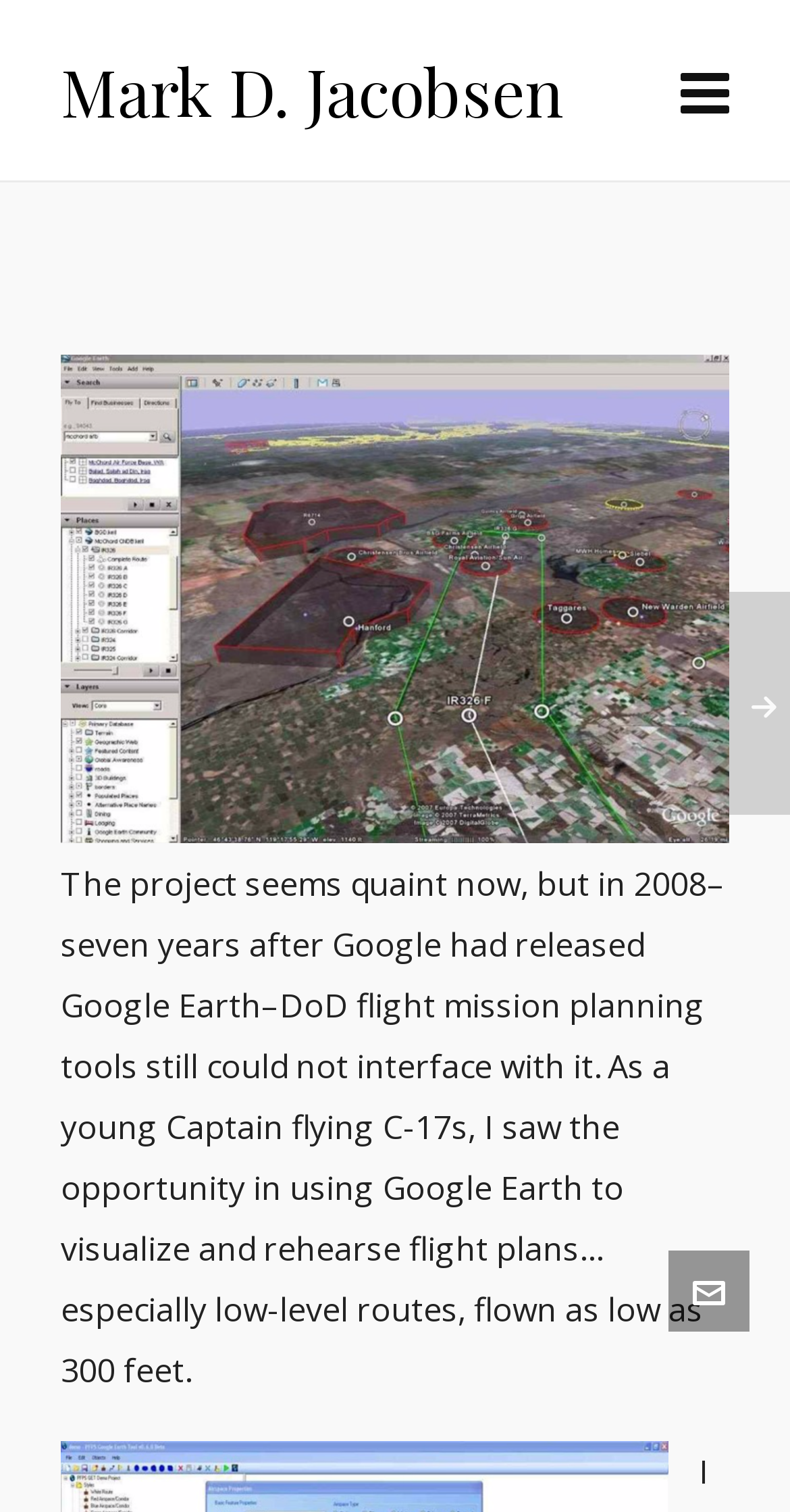What is the purpose of the project mentioned?
Answer the question in a detailed and comprehensive manner.

The text mentions that the project seems quaint now, but in 2008, DoD flight mission planning tools still could not interface with Google Earth, indicating that the purpose of the project is to enable the interface between DoD flight mission planning tools and Google Earth.